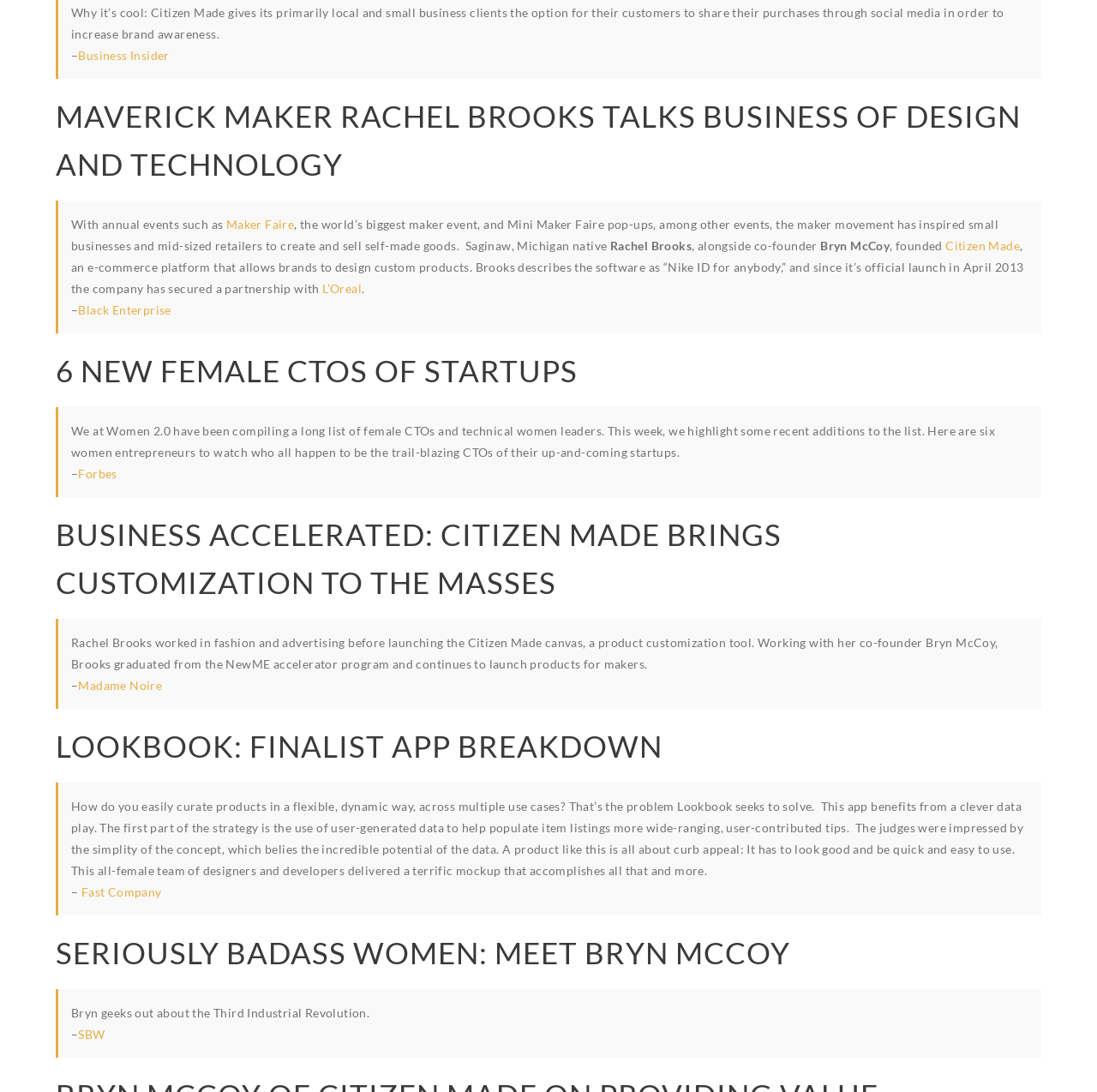Identify the bounding box for the element characterized by the following description: "Black Enterprise".

[0.071, 0.277, 0.156, 0.29]